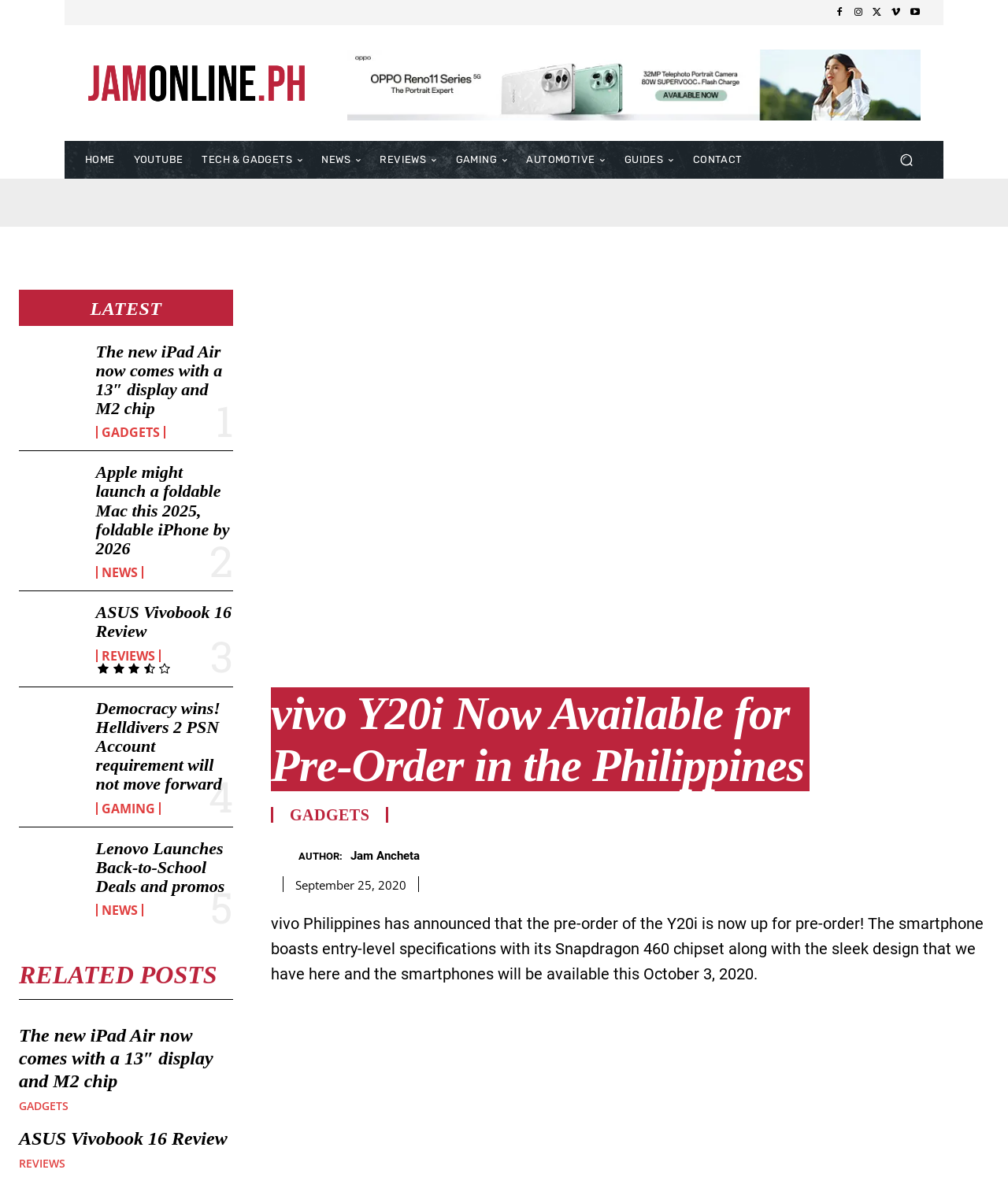Determine which piece of text is the heading of the webpage and provide it.

vivo Y20i Now Available for Pre-Order in the Philippines